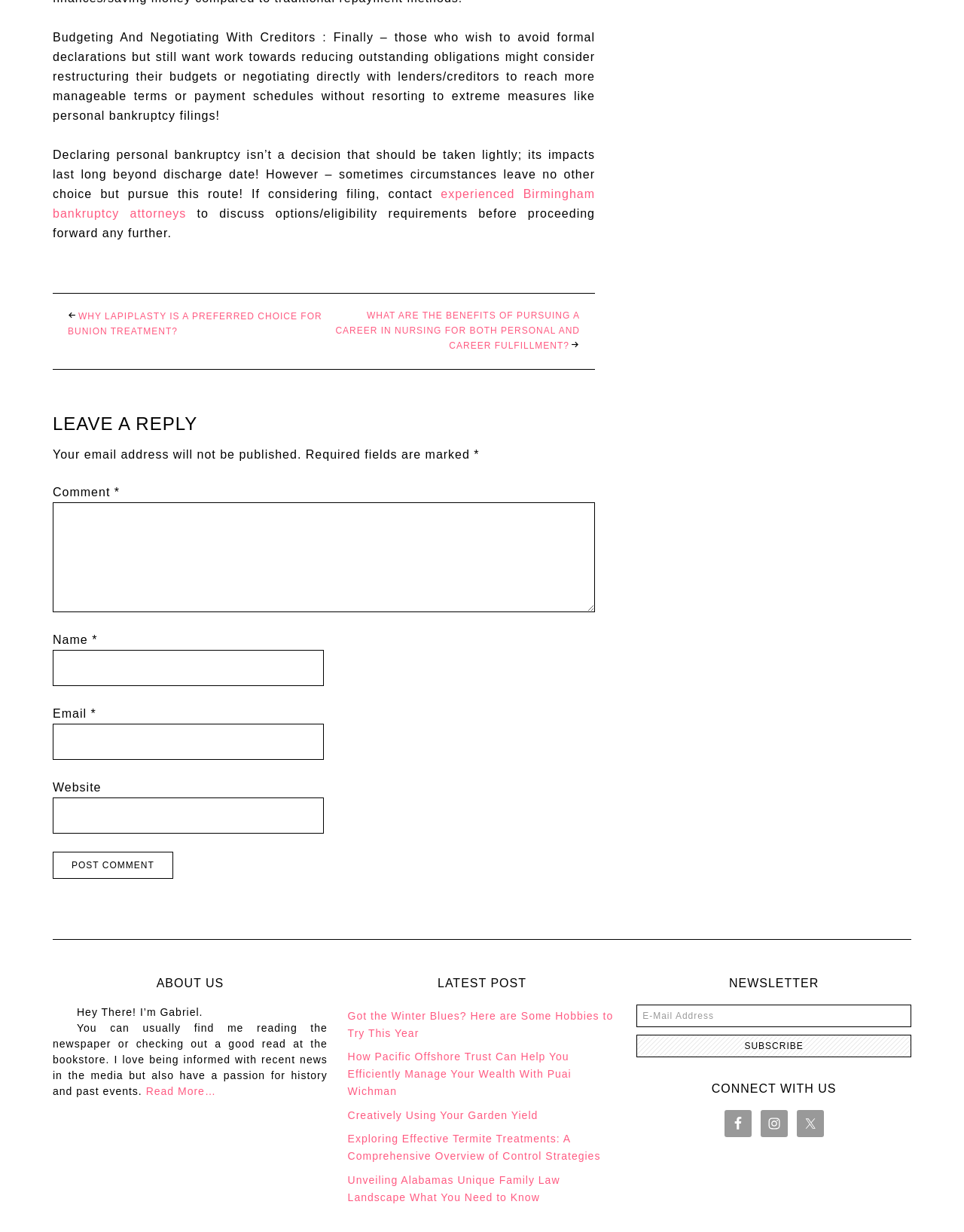How many social media platforms are listed in the 'CONNECT WITH US' section?
Based on the screenshot, provide a one-word or short-phrase response.

Three